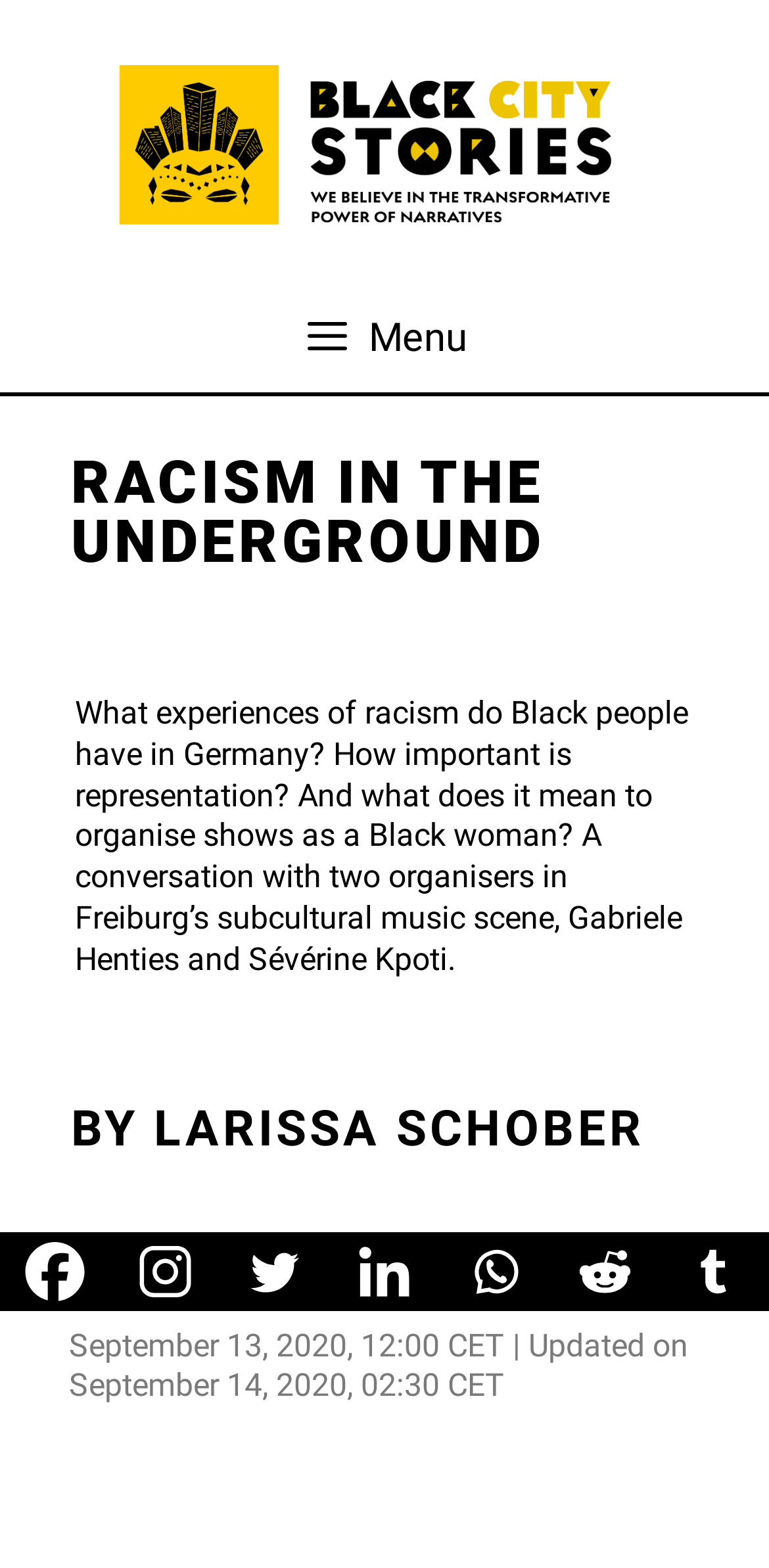Specify the bounding box coordinates of the element's region that should be clicked to achieve the following instruction: "Click the image". The bounding box coordinates consist of four float numbers between 0 and 1, in the format [left, top, right, bottom].

[0.051, 0.0, 0.897, 0.181]